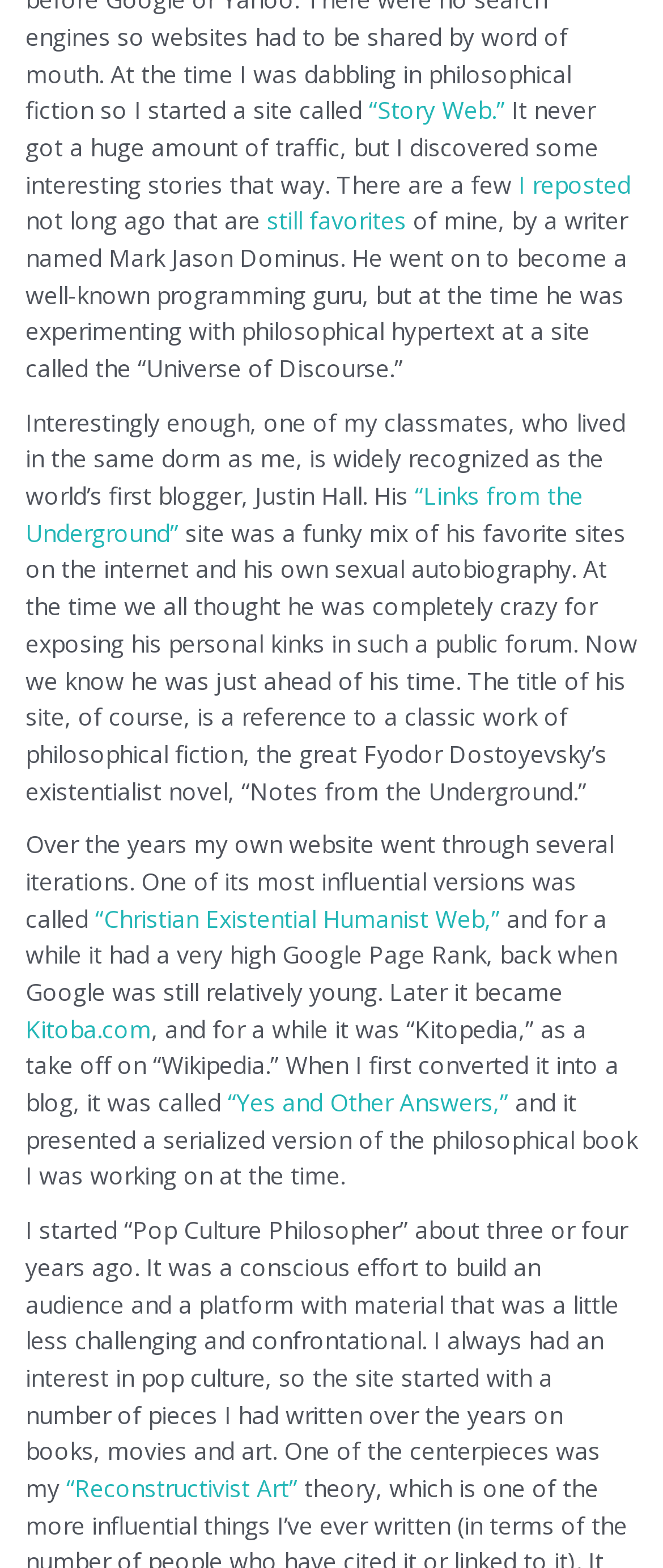Answer succinctly with a single word or phrase:
What is the name of the writer mentioned?

Mark Jason Dominus